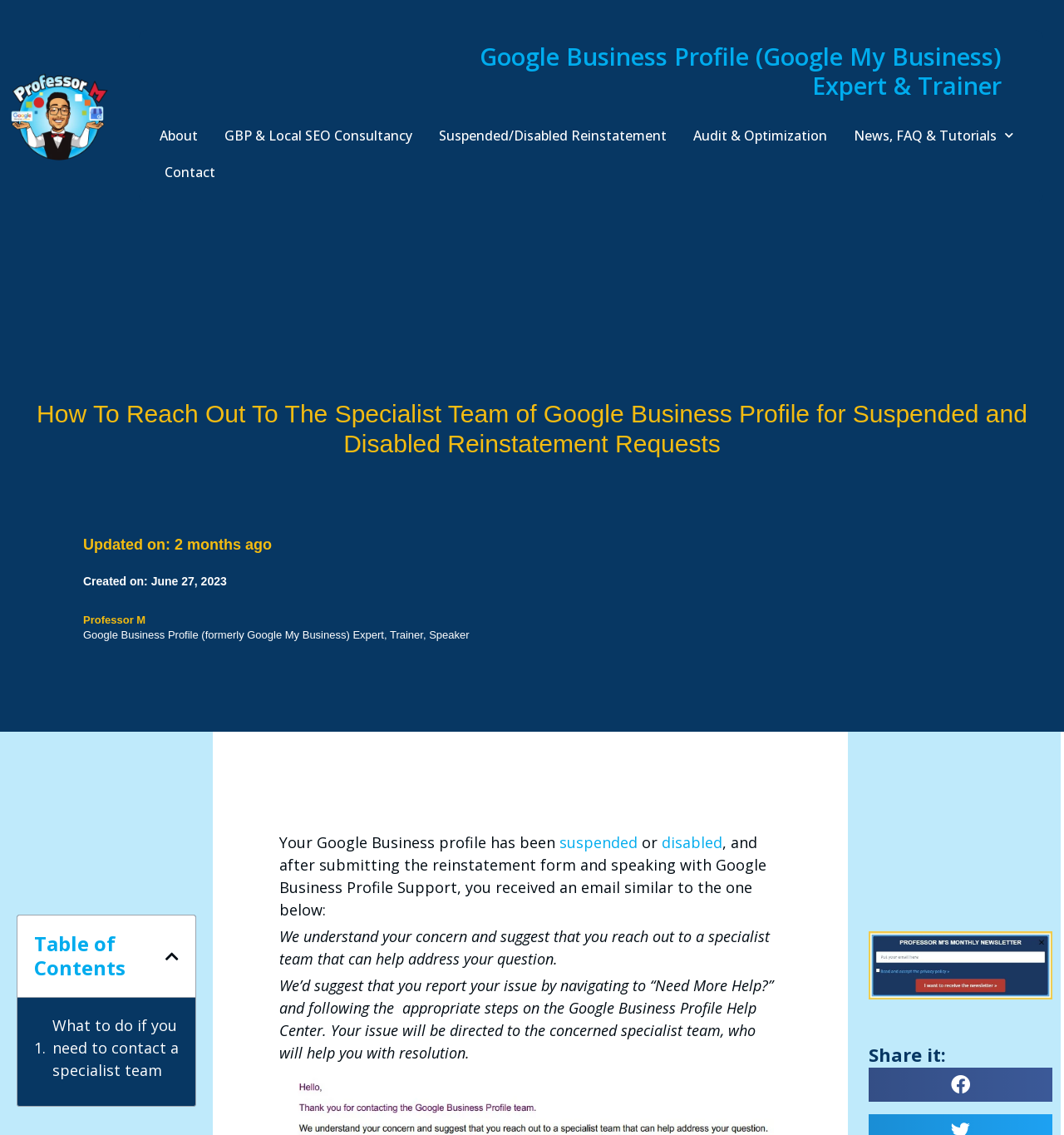Ascertain the bounding box coordinates for the UI element detailed here: "GBP & Local SEO Consultancy". The coordinates should be provided as [left, top, right, bottom] with each value being a float between 0 and 1.

[0.203, 0.103, 0.395, 0.135]